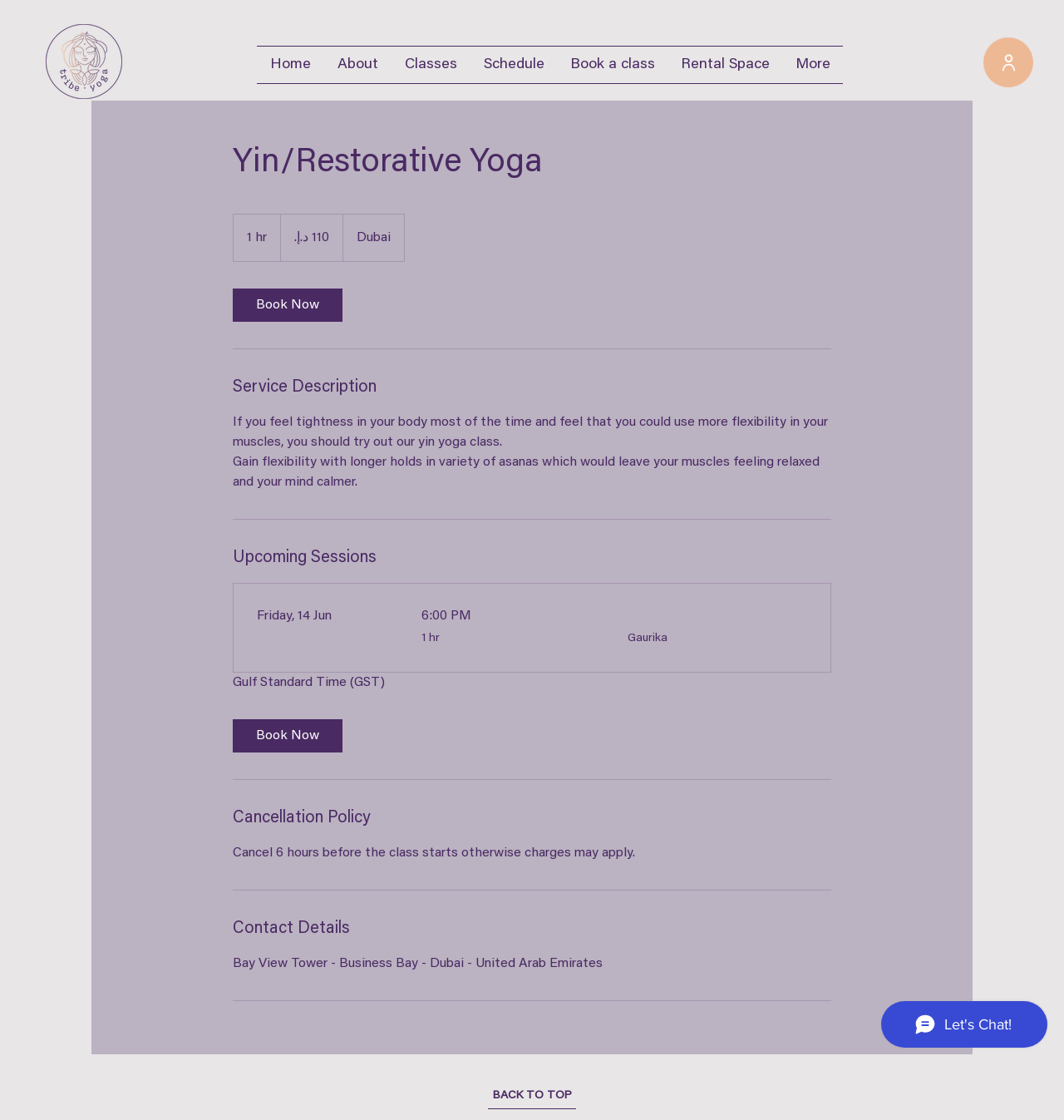Please find the bounding box coordinates of the section that needs to be clicked to achieve this instruction: "Go back to top of the page".

[0.459, 0.968, 0.541, 0.991]